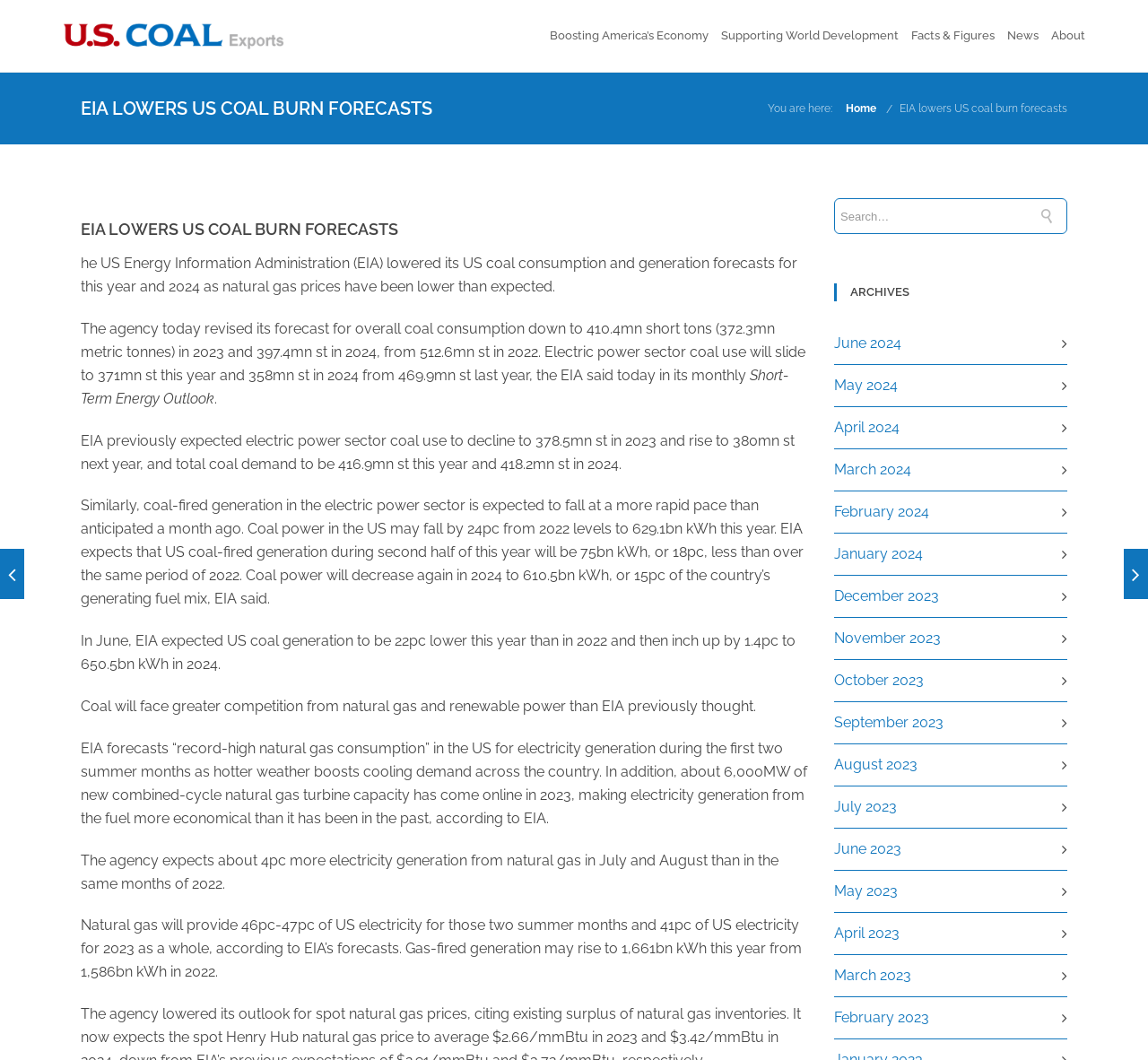Please give a succinct answer to the question in one word or phrase:
What is the name of the report mentioned in the webpage?

Short-Term Energy Outlook